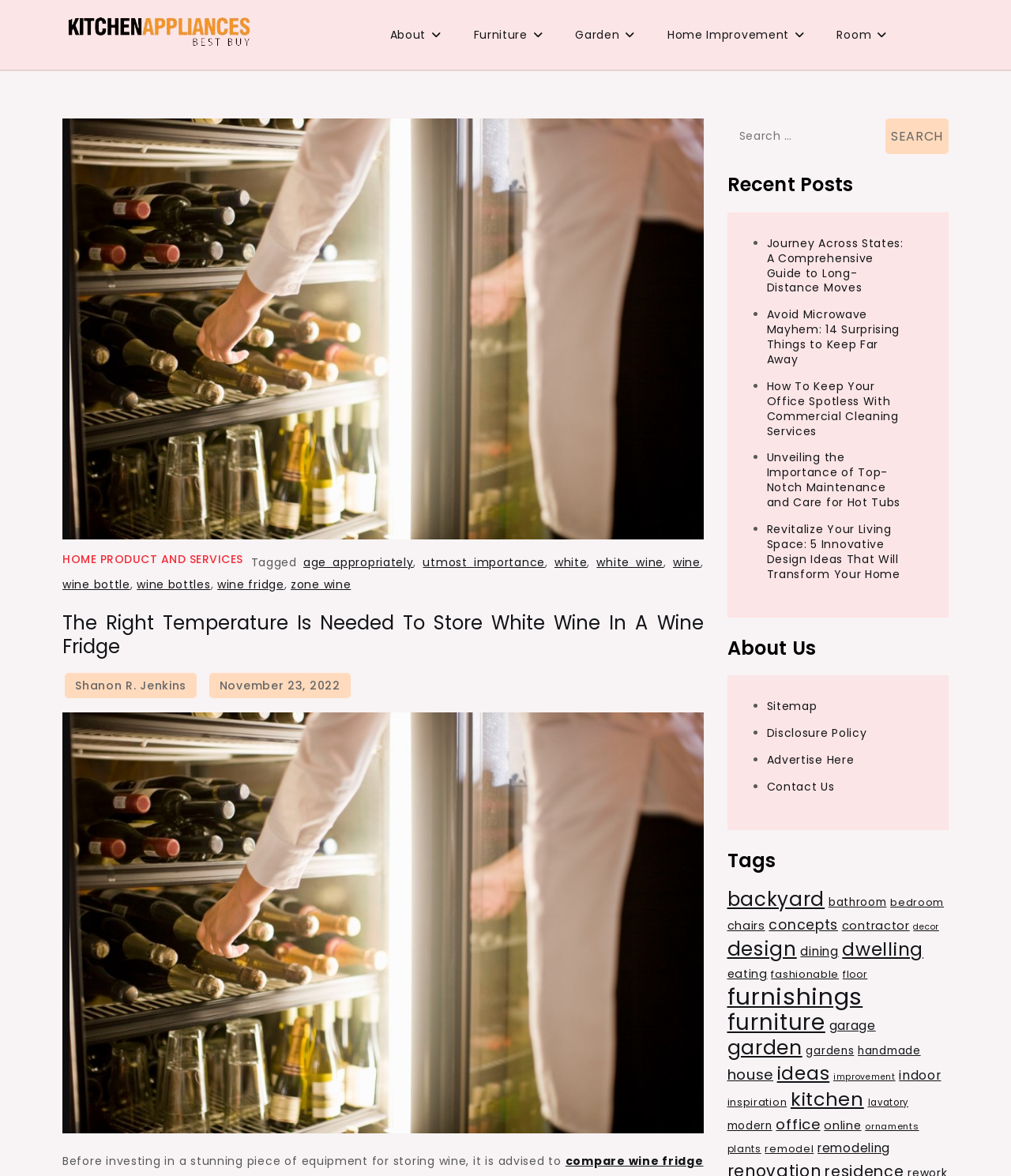Please locate the bounding box coordinates of the element that needs to be clicked to achieve the following instruction: "Read the article about storing white wine in a wine fridge". The coordinates should be four float numbers between 0 and 1, i.e., [left, top, right, bottom].

[0.062, 0.52, 0.696, 0.56]